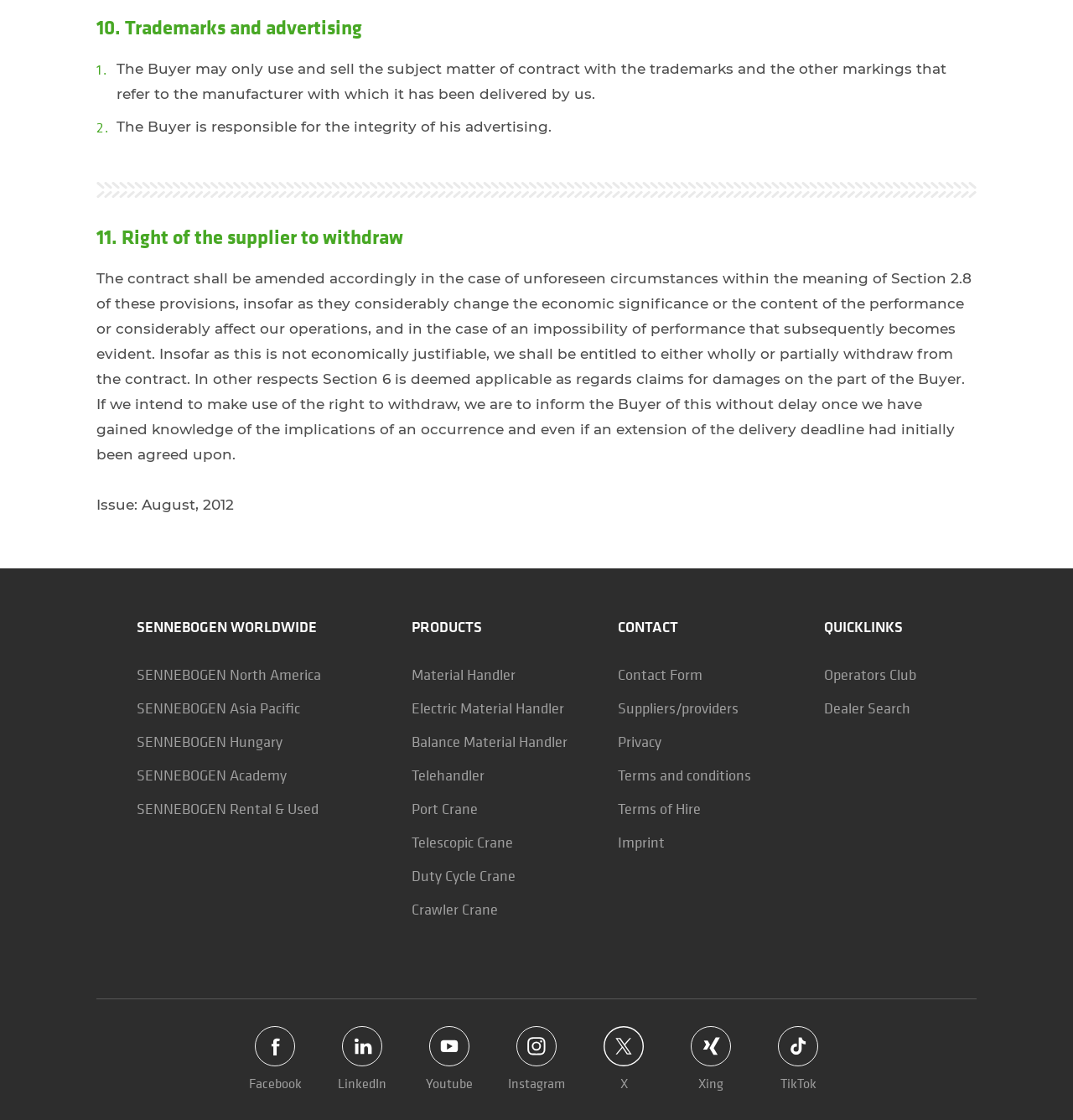Respond to the question with just a single word or phrase: 
What is the purpose of the contract?

To regulate trademarks and advertising